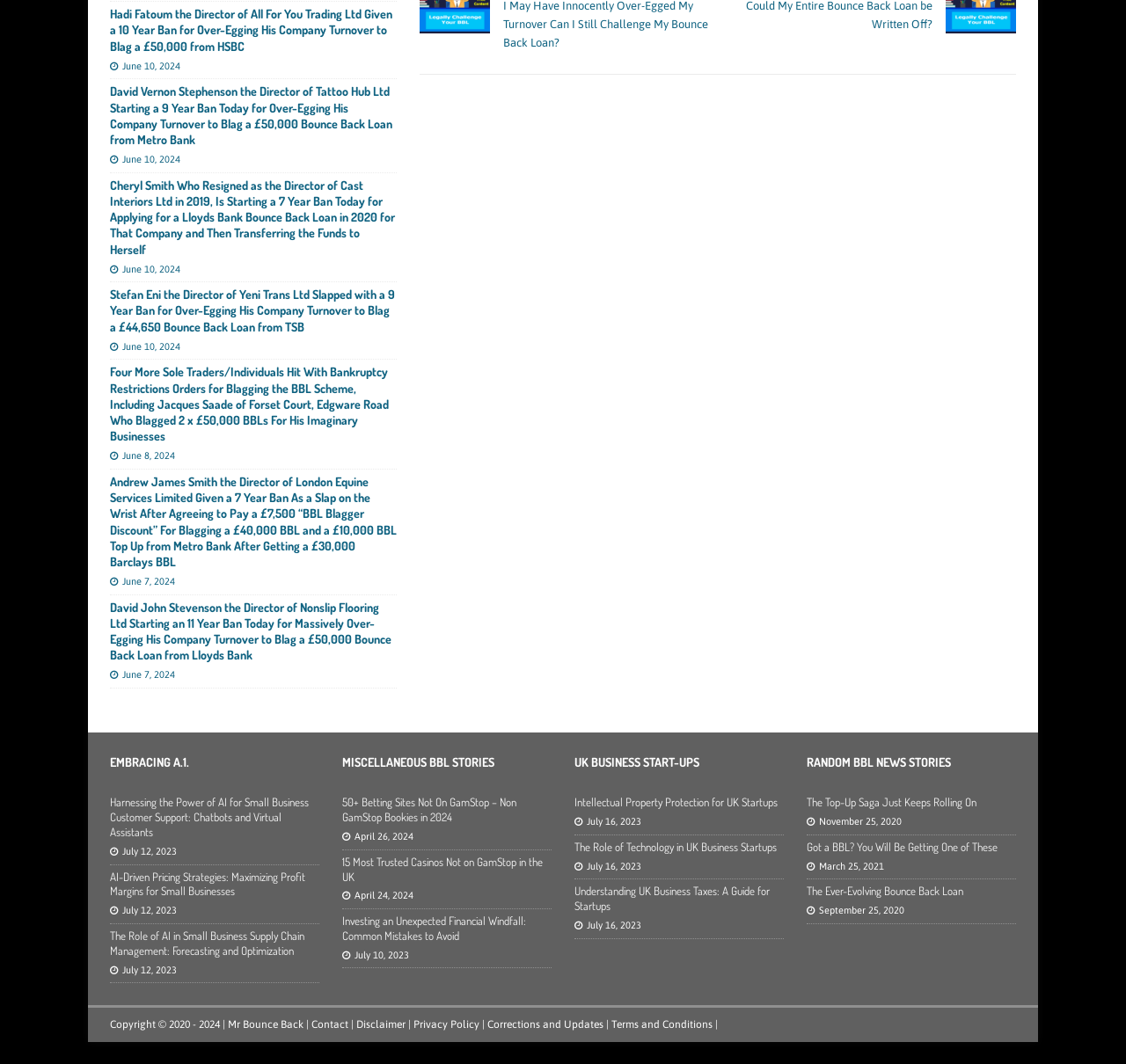Find the bounding box coordinates of the clickable area that will achieve the following instruction: "Visit the page 'UK BUSINESS START-UPS'".

[0.51, 0.709, 0.696, 0.731]